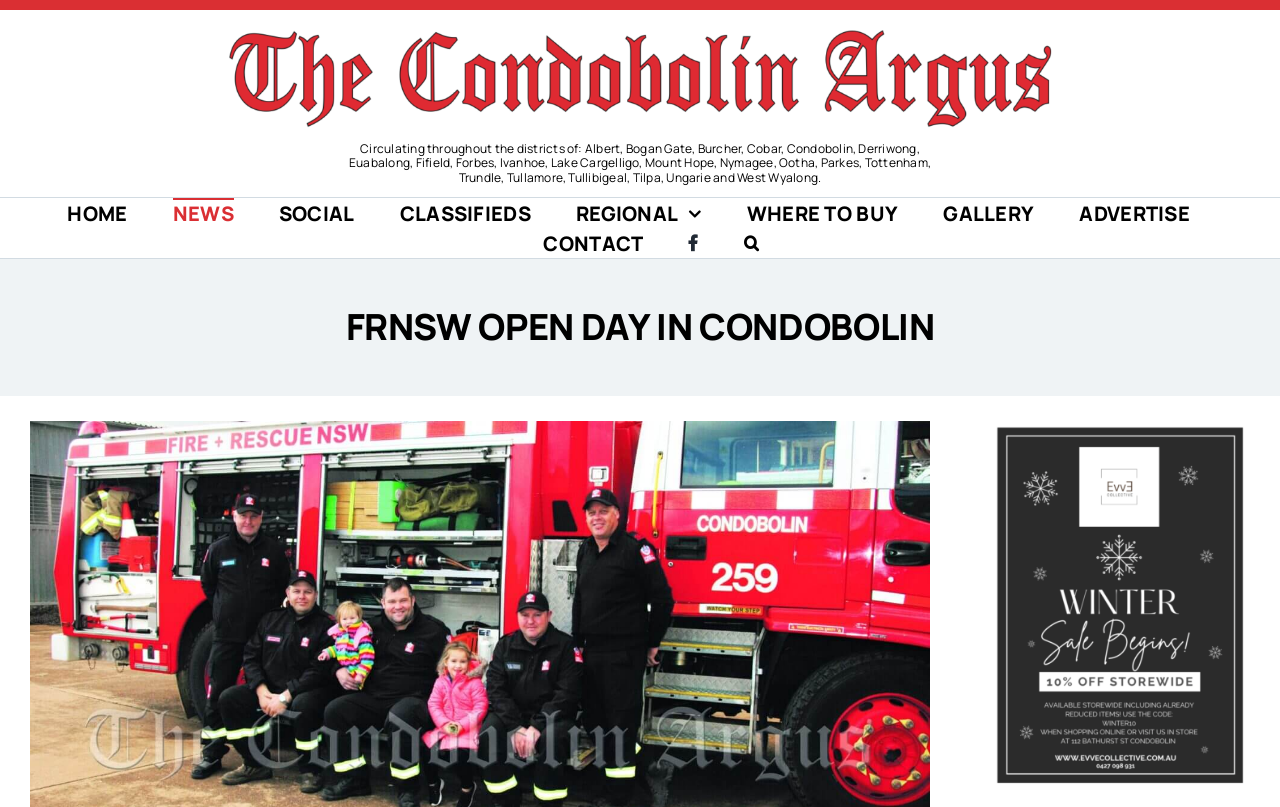Please identify the bounding box coordinates of the element I need to click to follow this instruction: "Click the Condobolin Argus Logo".

[0.175, 0.033, 0.825, 0.061]